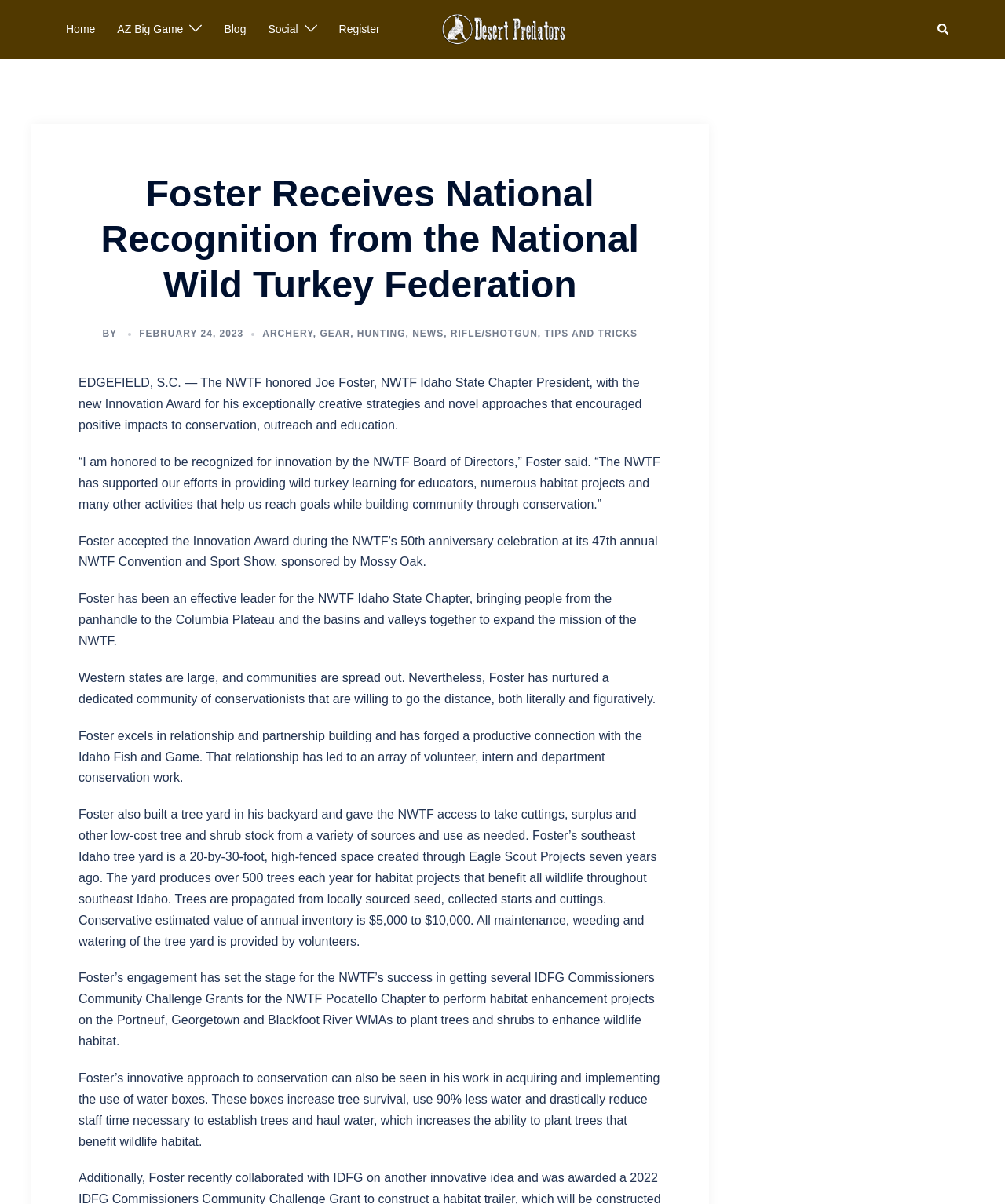Determine the bounding box coordinates of the region I should click to achieve the following instruction: "Play the audio". Ensure the bounding box coordinates are four float numbers between 0 and 1, i.e., [left, top, right, bottom].

None